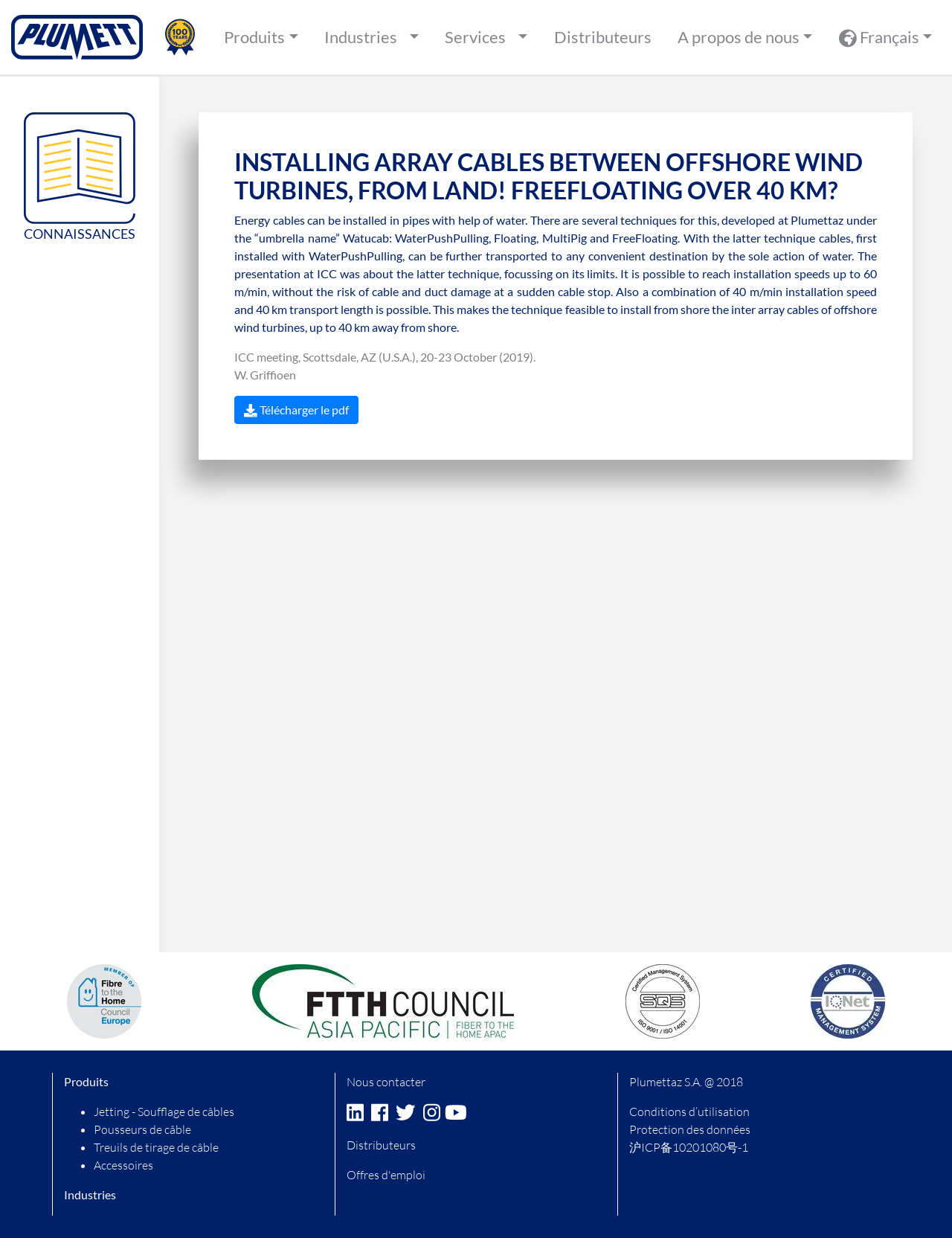Give the bounding box coordinates for this UI element: "Conditions d’utilisation". The coordinates should be four float numbers between 0 and 1, arranged as [left, top, right, bottom].

[0.661, 0.892, 0.788, 0.904]